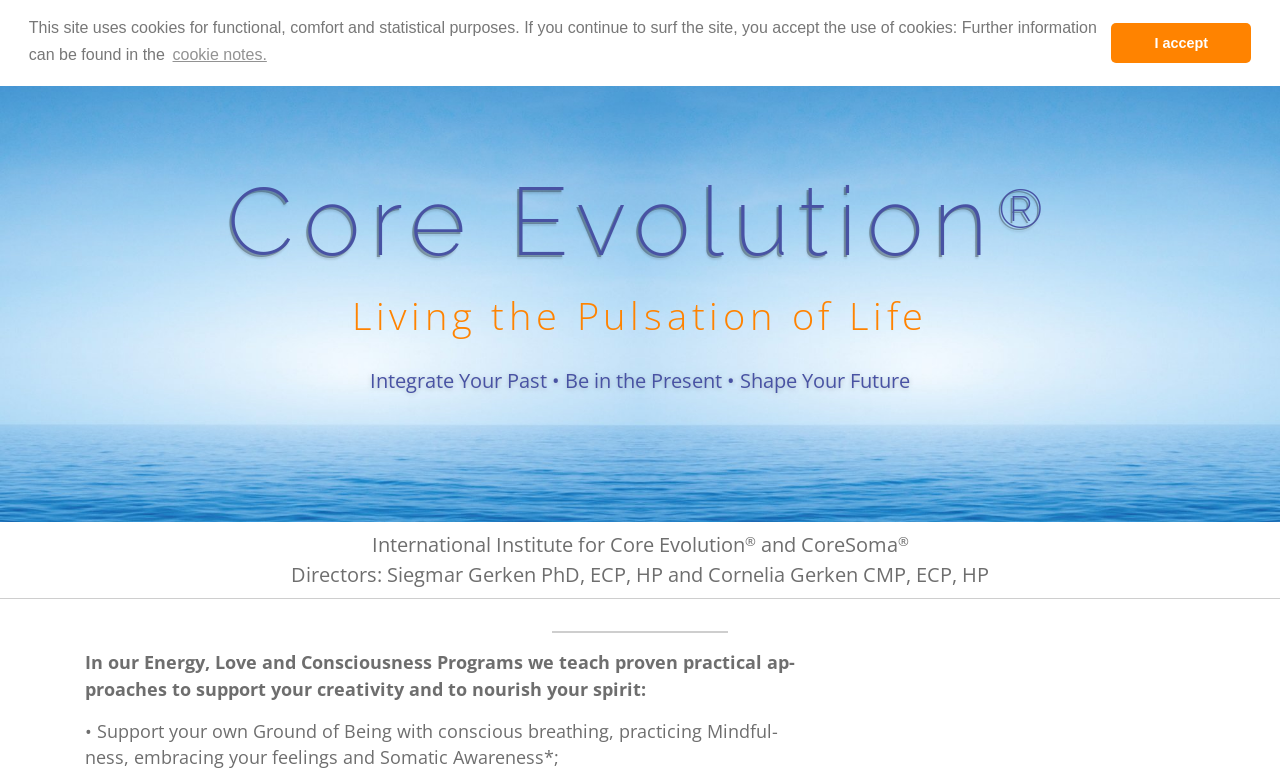What is the name of the institute?
Using the image, provide a concise answer in one word or a short phrase.

Core Evolution